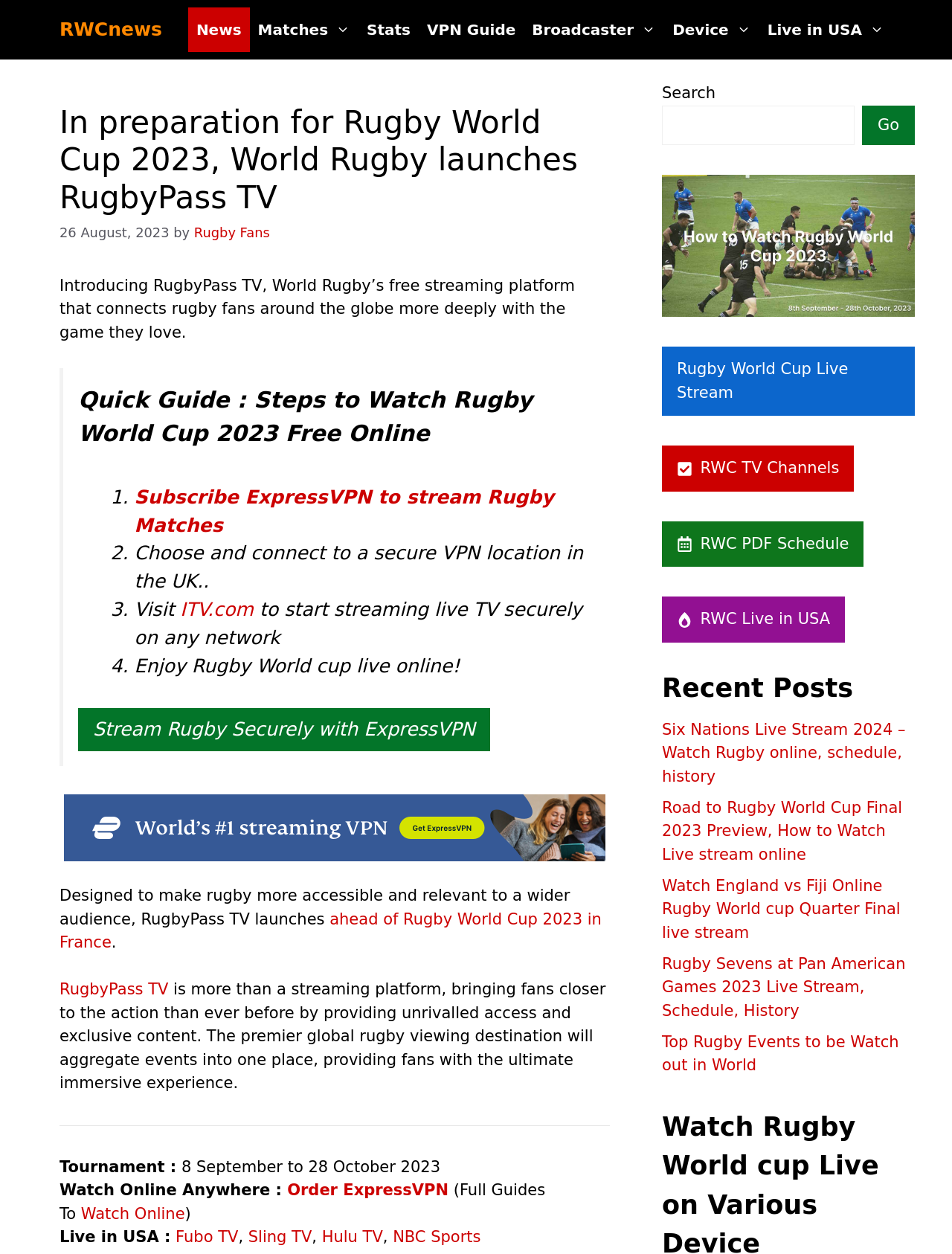Indicate the bounding box coordinates of the element that must be clicked to execute the instruction: "Read recent rugby posts". The coordinates should be given as four float numbers between 0 and 1, i.e., [left, top, right, bottom].

[0.695, 0.536, 0.961, 0.561]